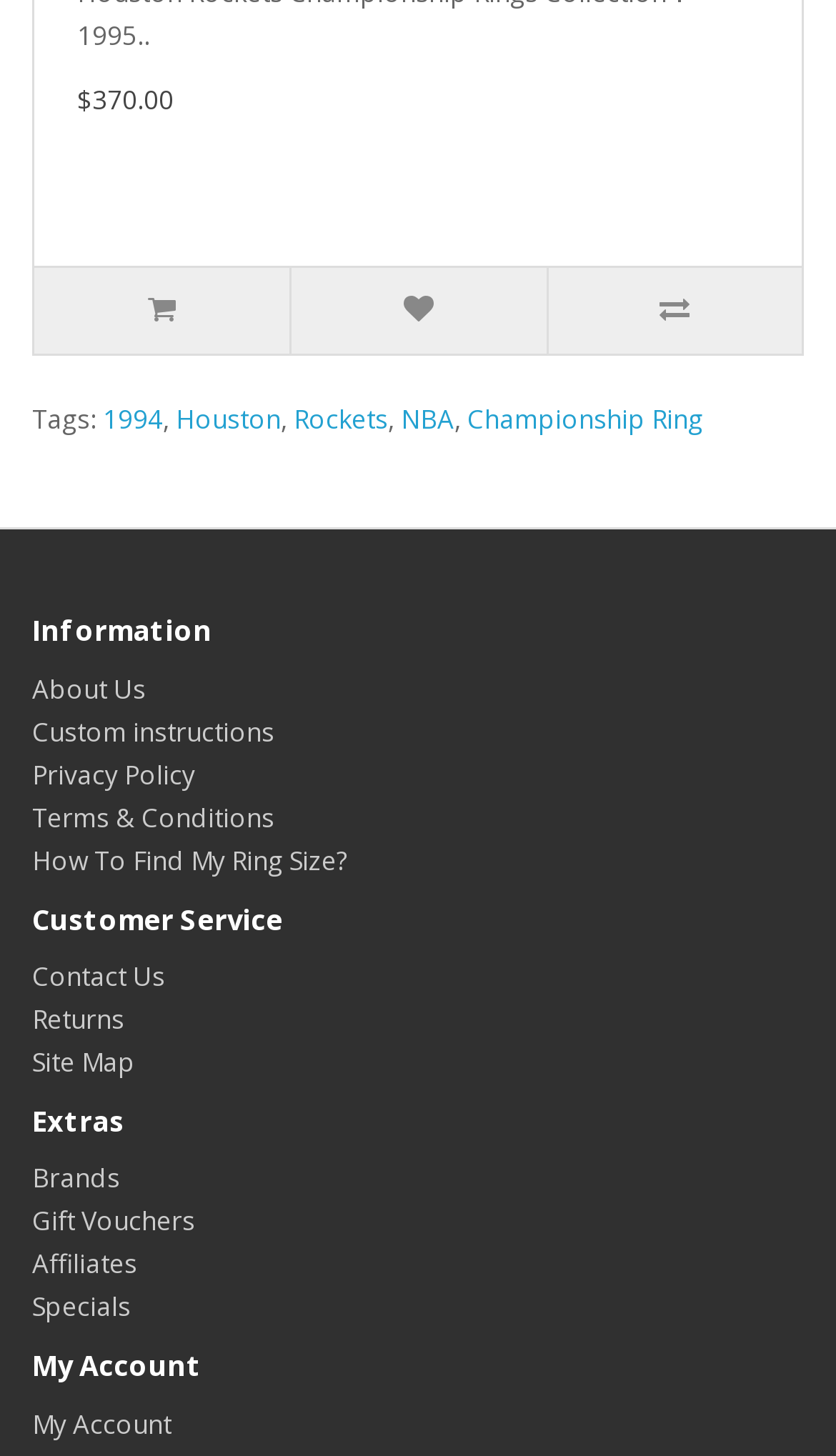Can you give a detailed response to the following question using the information from the image? What are the tags associated with the item?

The tags associated with the item are listed as links below the 'Tags:' static text element, which are '1994', 'Houston', 'Rockets', 'NBA', and 'Championship Ring'.